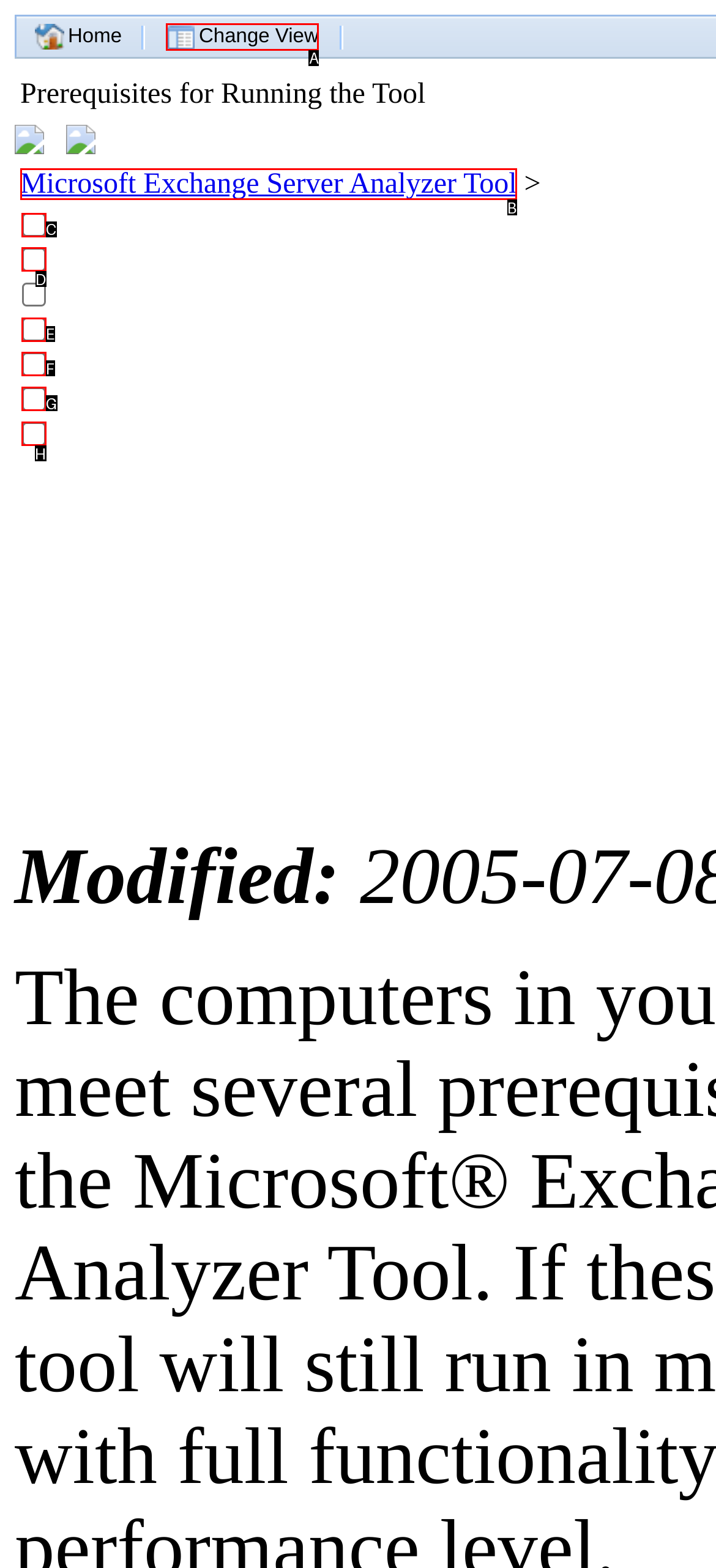To perform the task "View MacBook Air information", which UI element's letter should you select? Provide the letter directly.

None